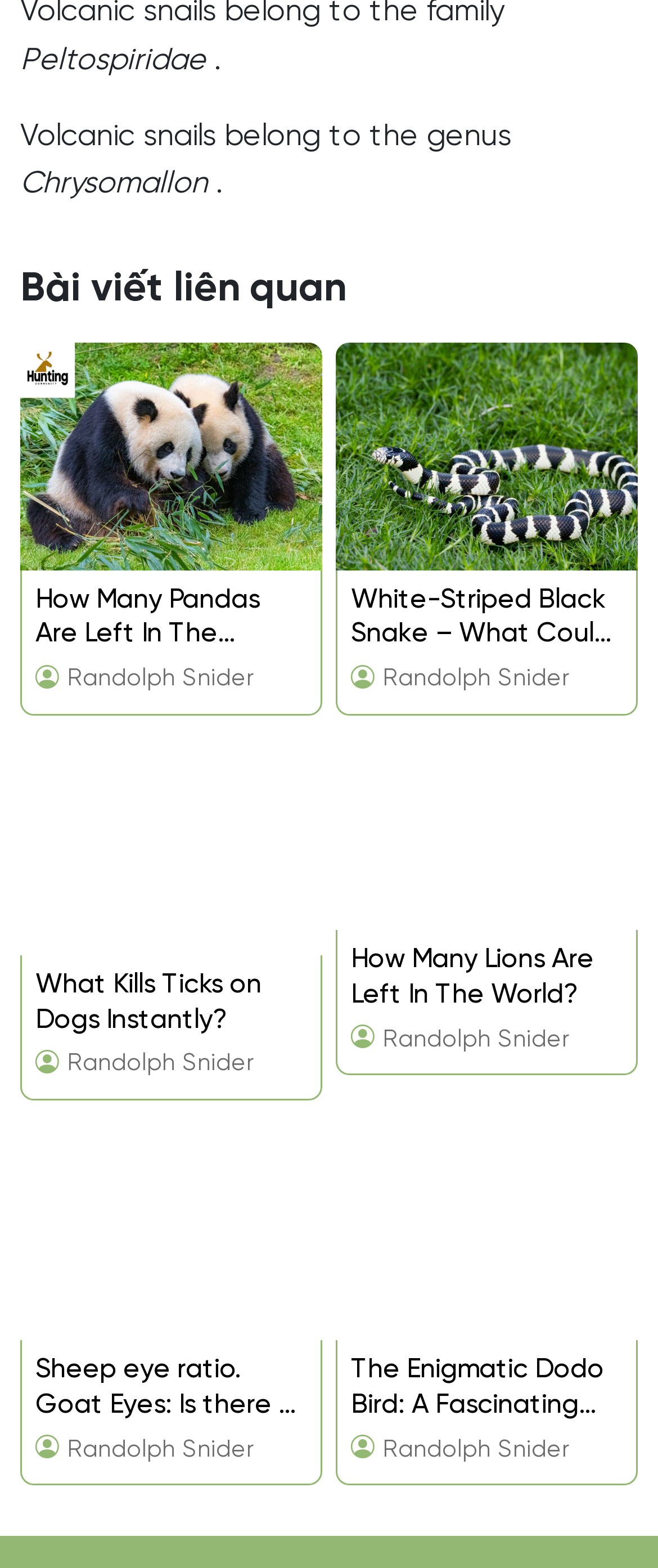What is the genus of volcanic snails?
Using the information from the image, answer the question thoroughly.

The webpage mentions 'Volcanic snails belong to the genus' followed by the text 'Chrysomallon', indicating that Chrysomallon is the genus of volcanic snails.